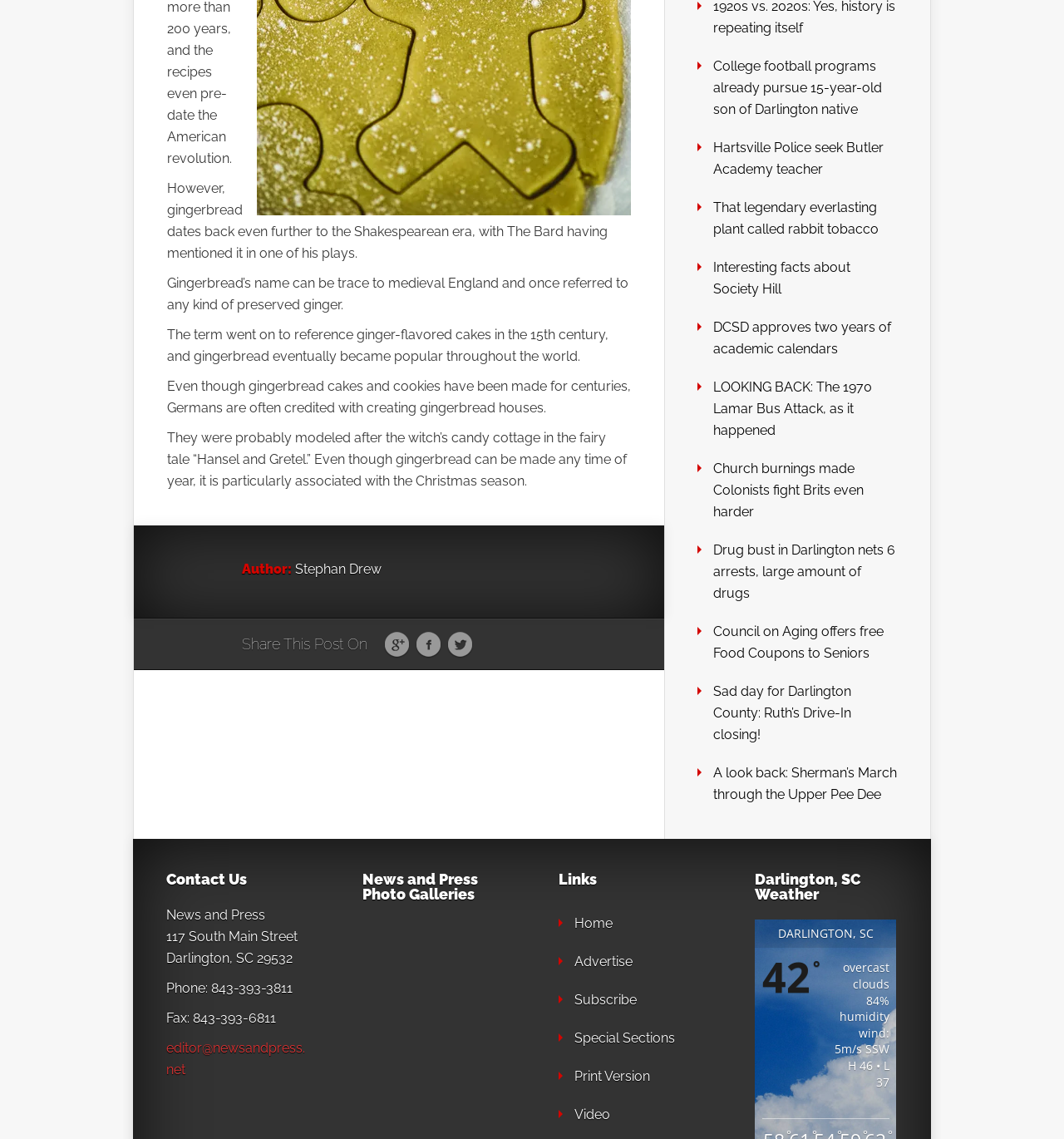What is the address of the News and Press office? Look at the image and give a one-word or short phrase answer.

117 South Main Street, Darlington, SC 29532